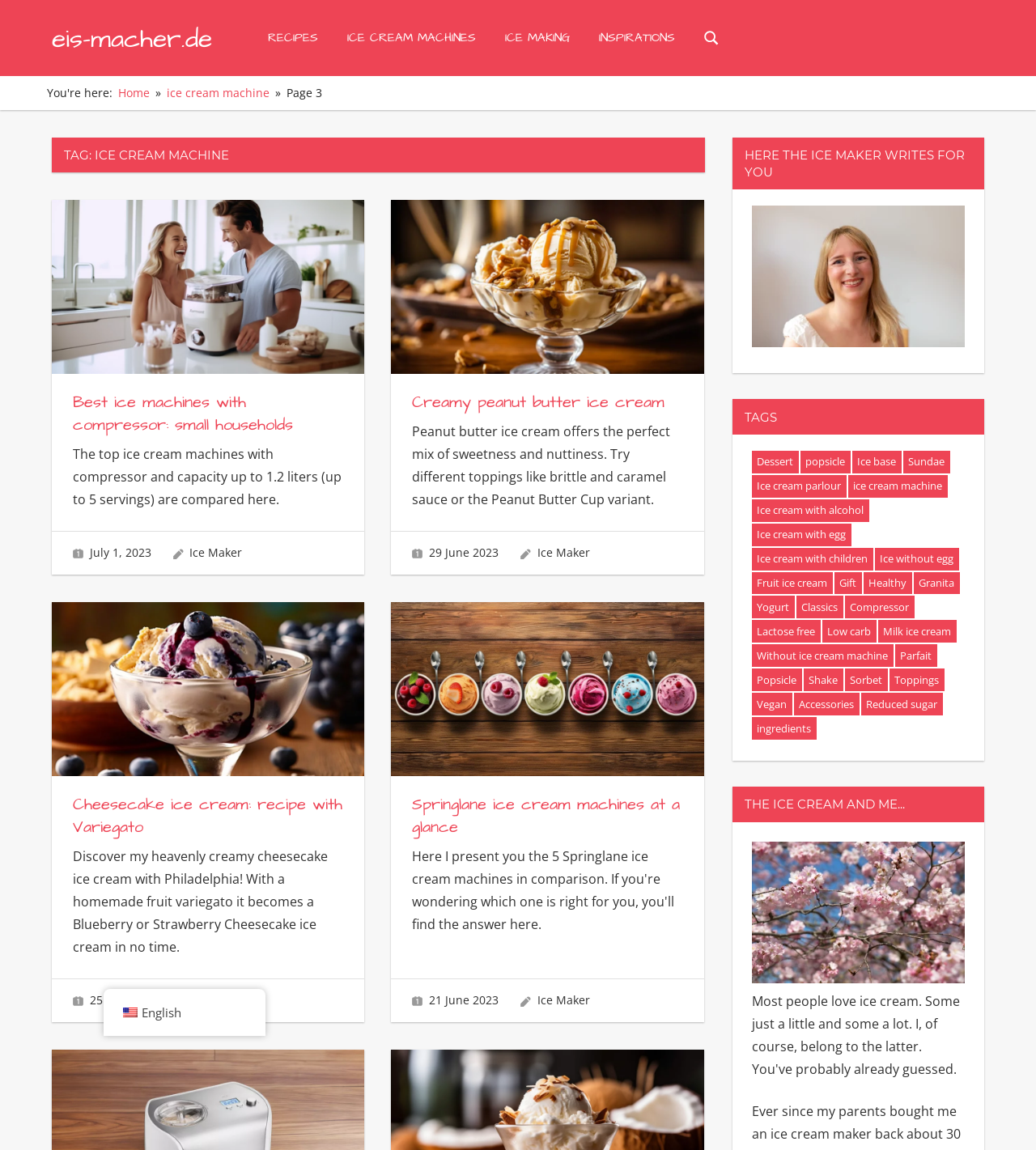How many articles are on this page?
Using the image, respond with a single word or phrase.

4